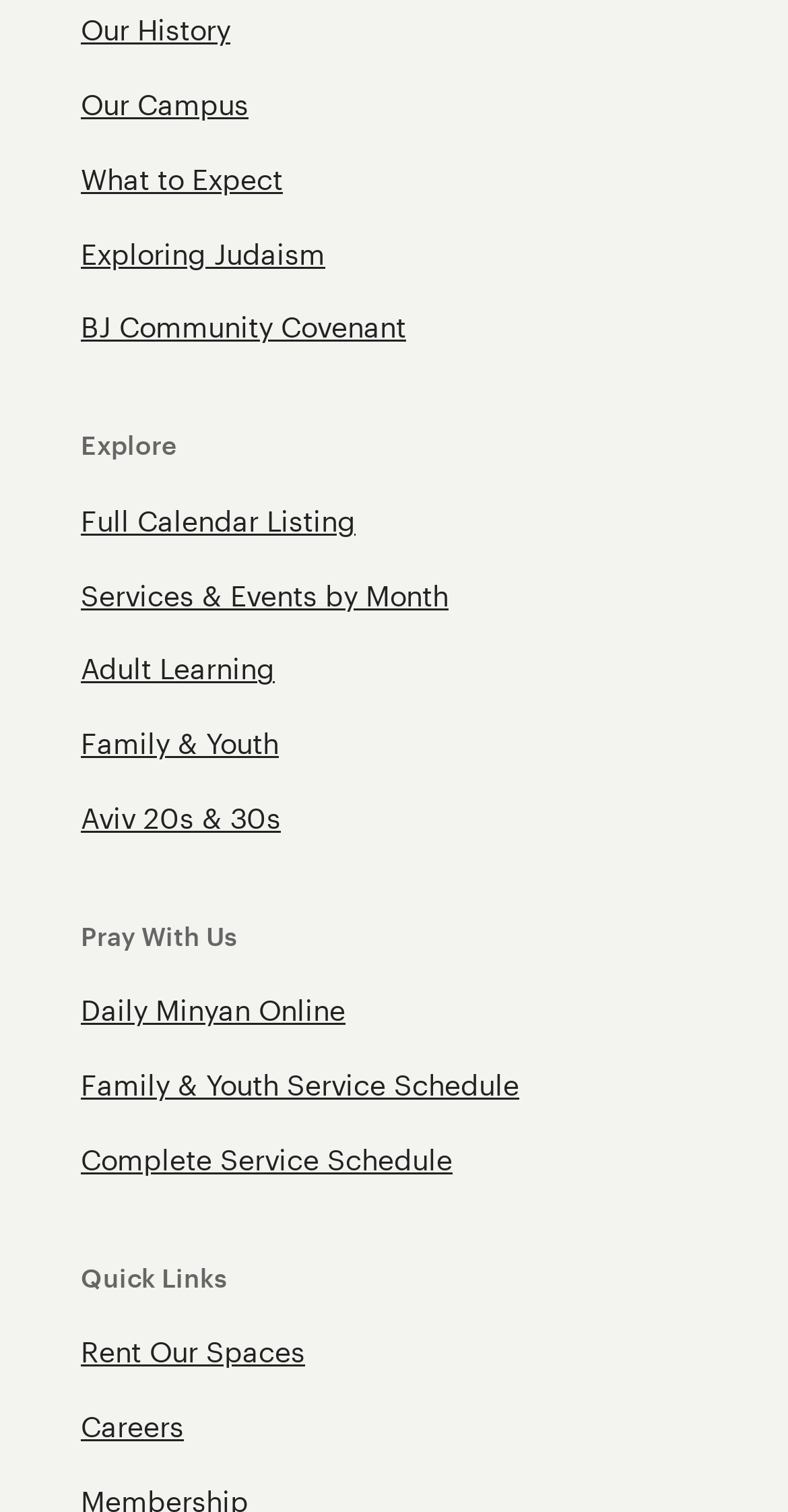What is the category of the link 'Adult Learning'?
Using the visual information from the image, give a one-word or short-phrase answer.

Family & Youth